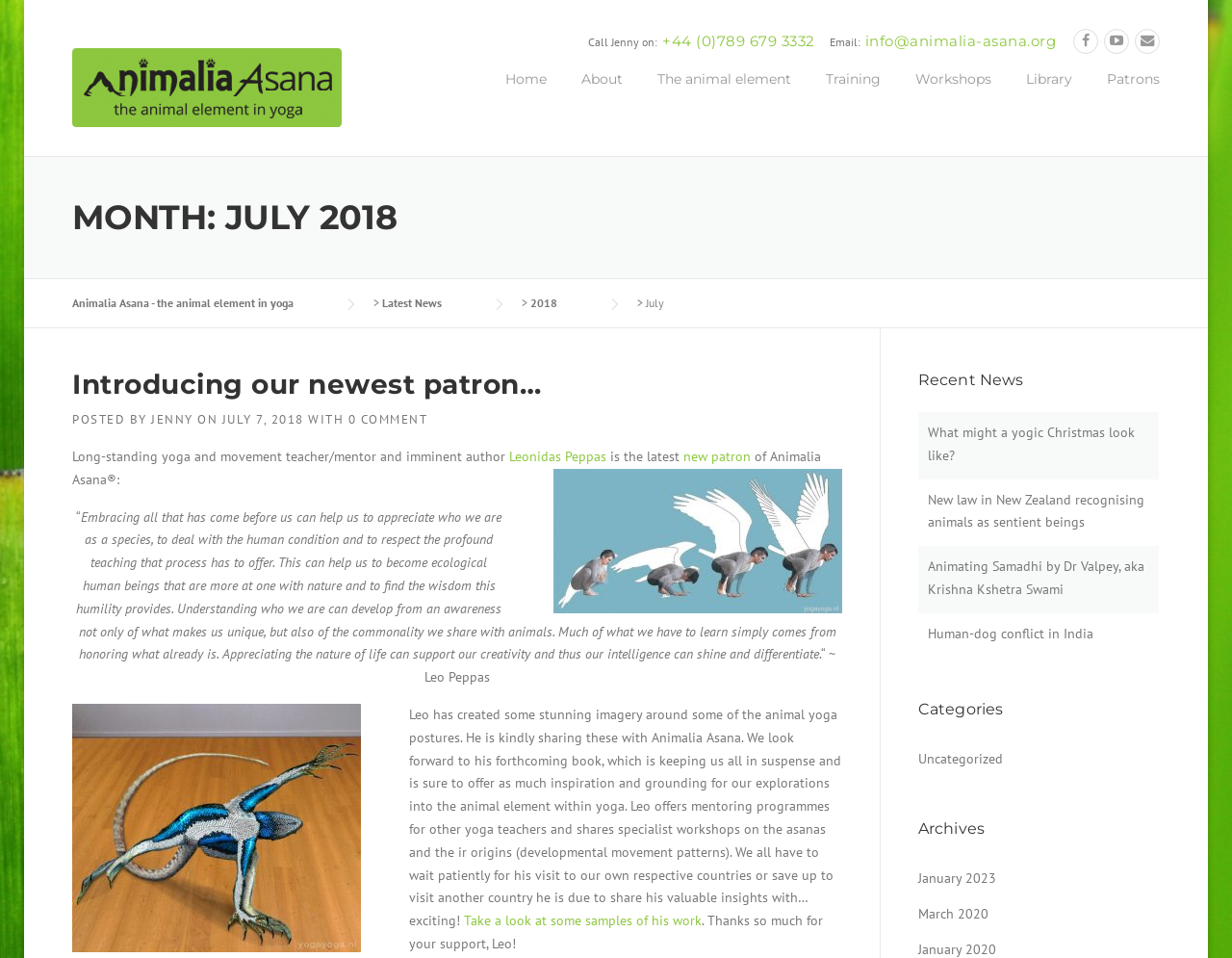Find the bounding box coordinates for the HTML element described as: "Introducing our newest patron…". The coordinates should consist of four float values between 0 and 1, i.e., [left, top, right, bottom].

[0.059, 0.384, 0.439, 0.418]